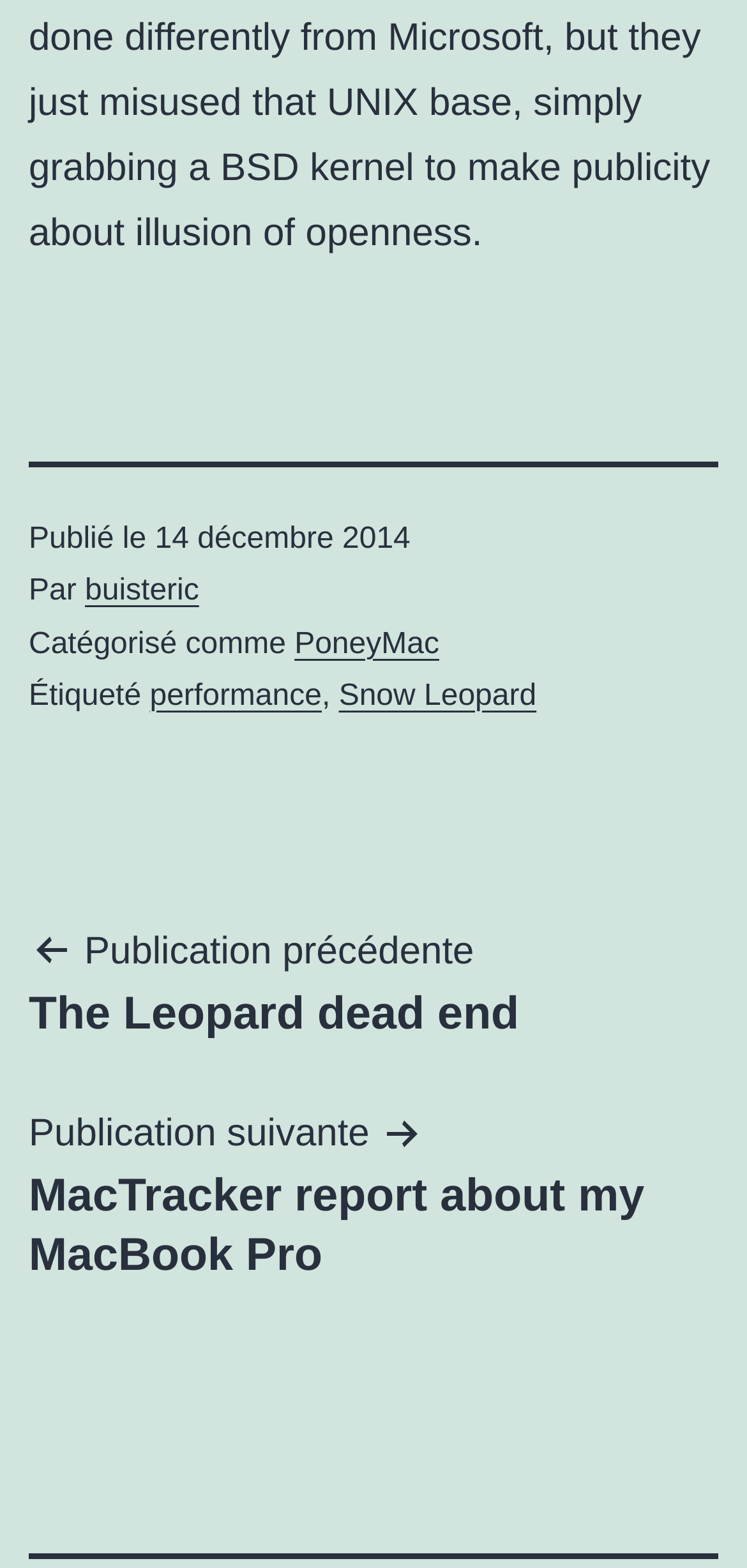Provide the bounding box for the UI element matching this description: "PoneyMac".

[0.394, 0.4, 0.588, 0.421]